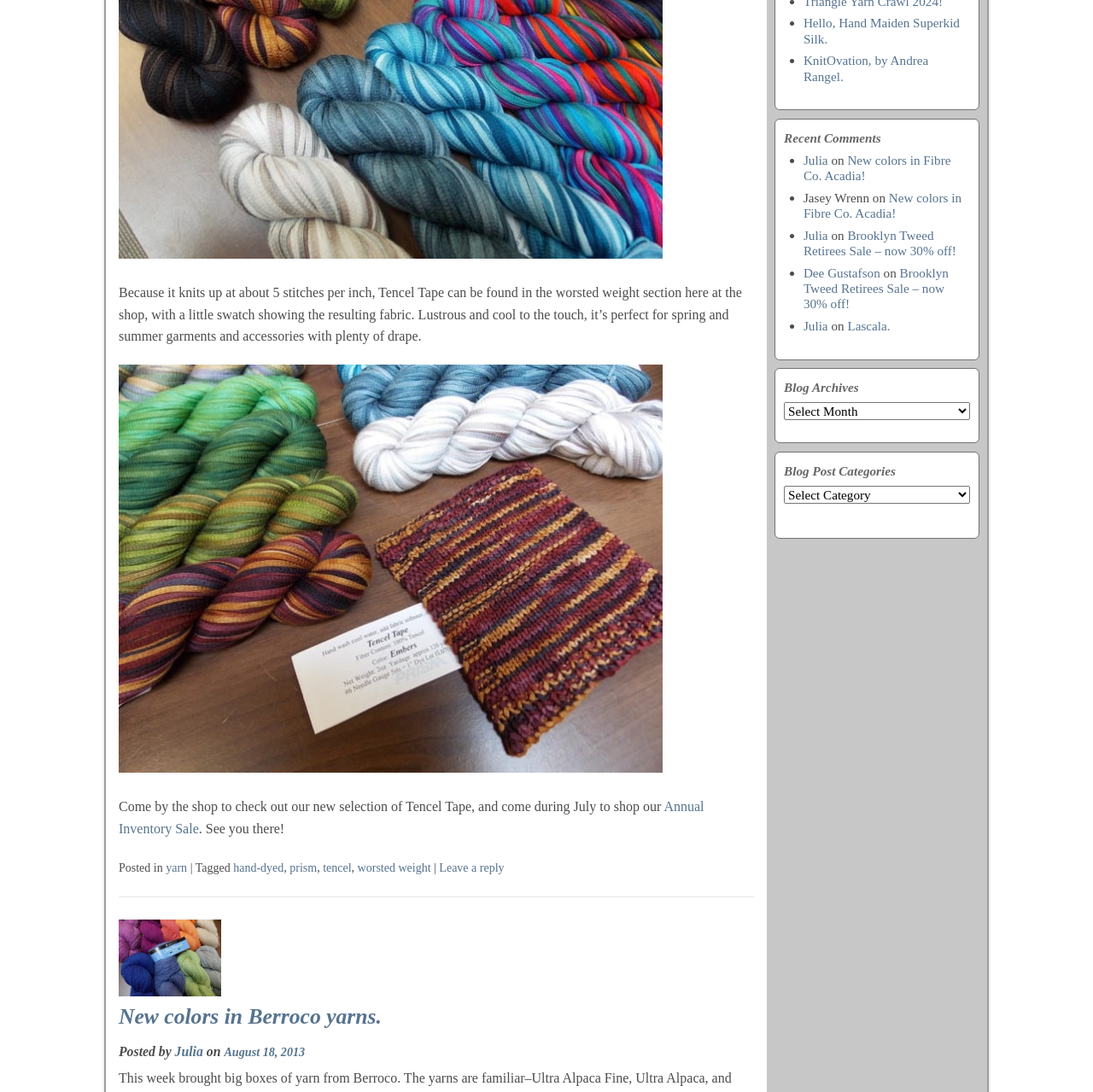Please indicate the bounding box coordinates of the element's region to be clicked to achieve the instruction: "Leave a reply to the post". Provide the coordinates as four float numbers between 0 and 1, i.e., [left, top, right, bottom].

[0.402, 0.789, 0.461, 0.8]